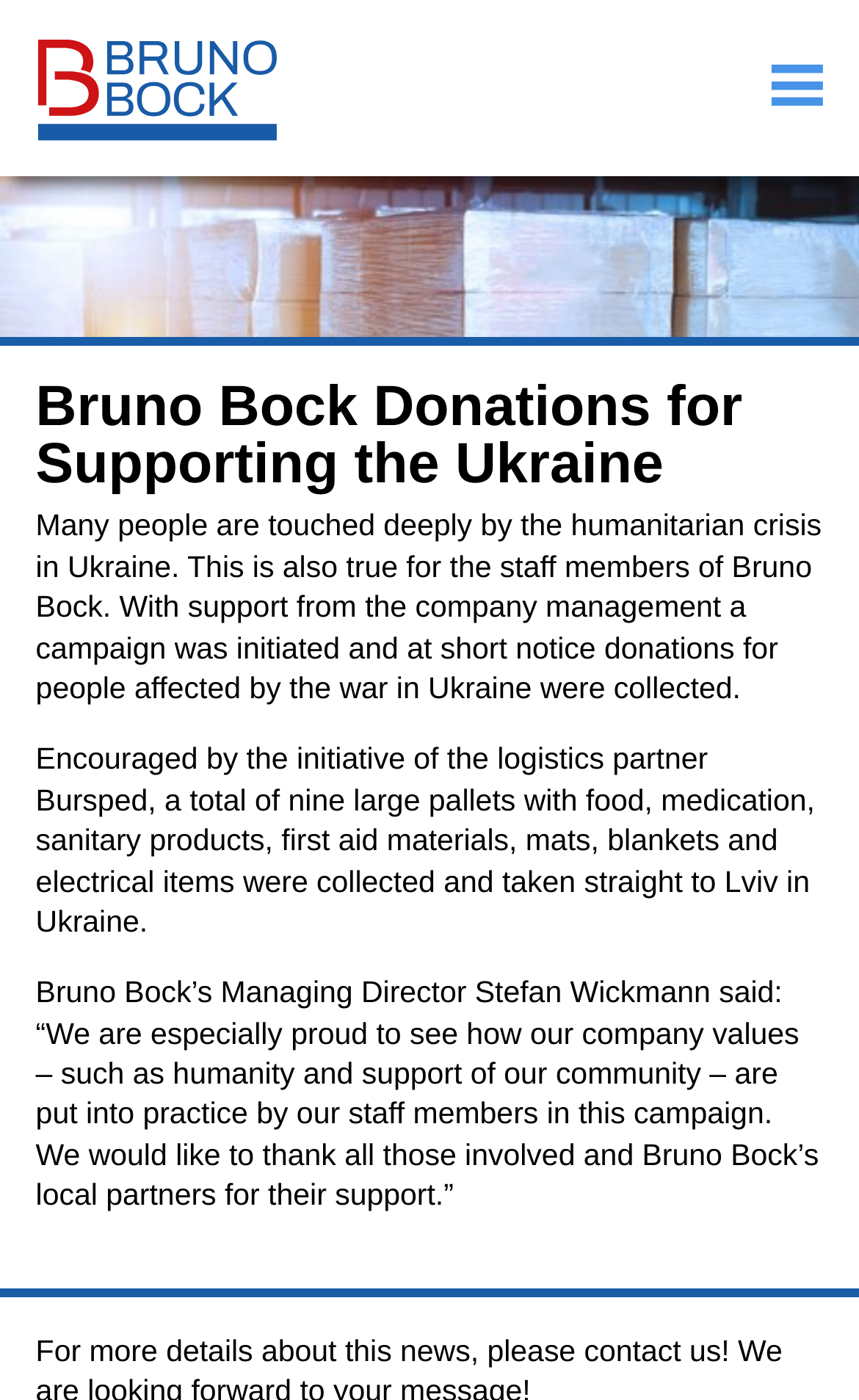Determine the main headline from the webpage and extract its text.

Bruno Bock Donations for Supporting the Ukraine